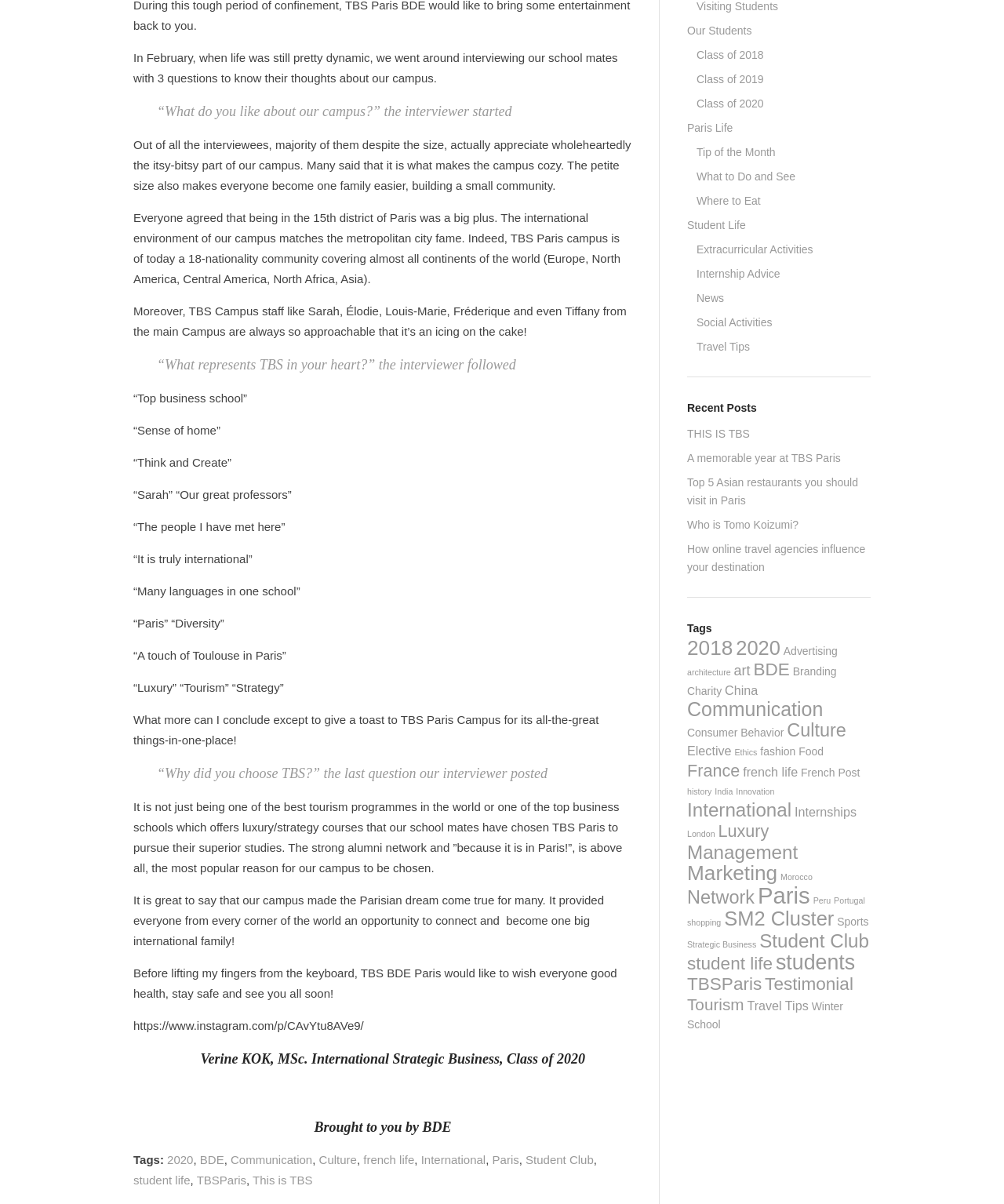Bounding box coordinates are specified in the format (top-left x, top-left y, bottom-right x, bottom-right y). All values are floating point numbers bounded between 0 and 1. Please provide the bounding box coordinate of the region this sentence describes: Consumer Behavior

[0.684, 0.603, 0.781, 0.614]